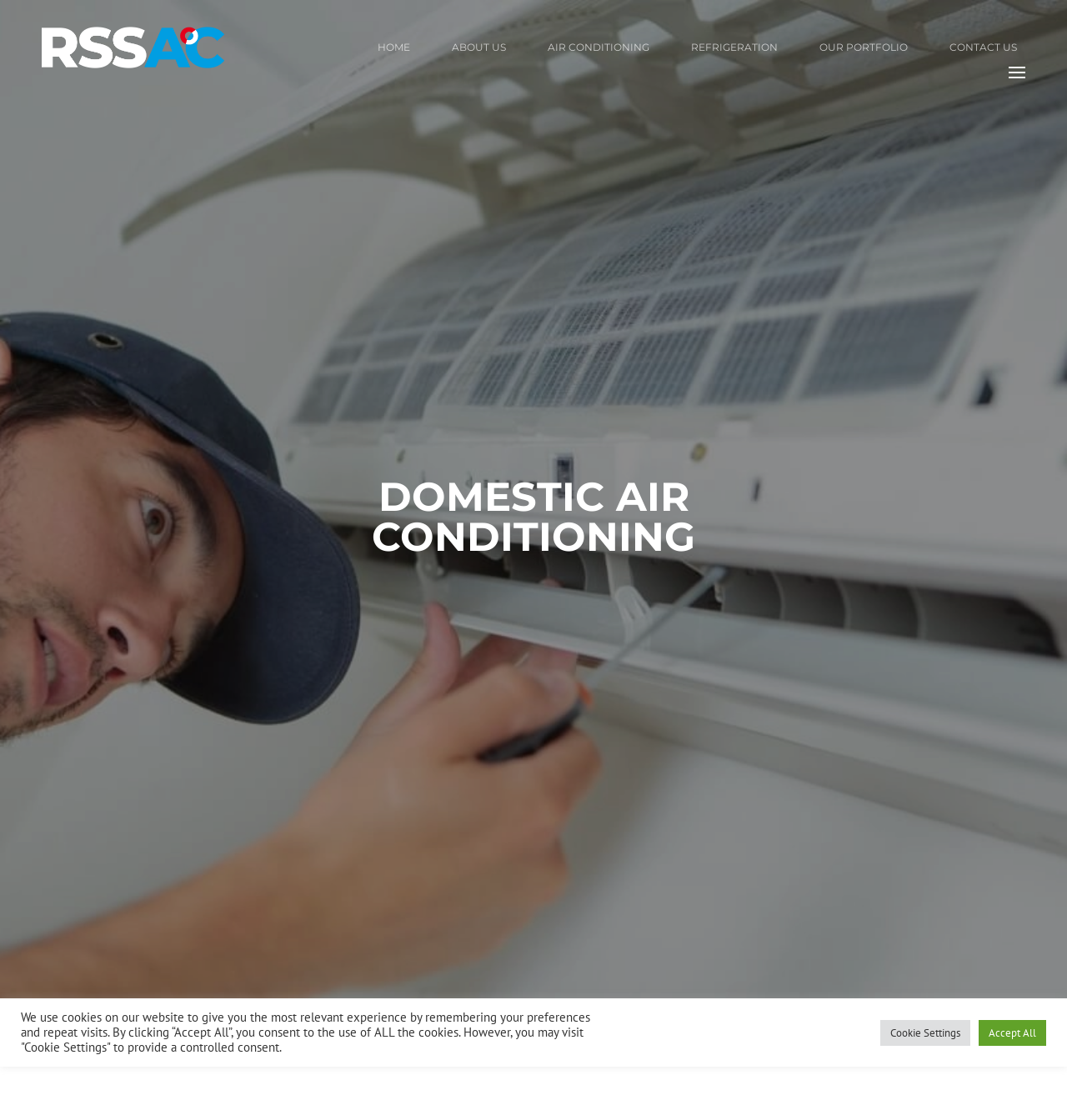Determine and generate the text content of the webpage's headline.

DOMESTIC AIR CONDITIONING